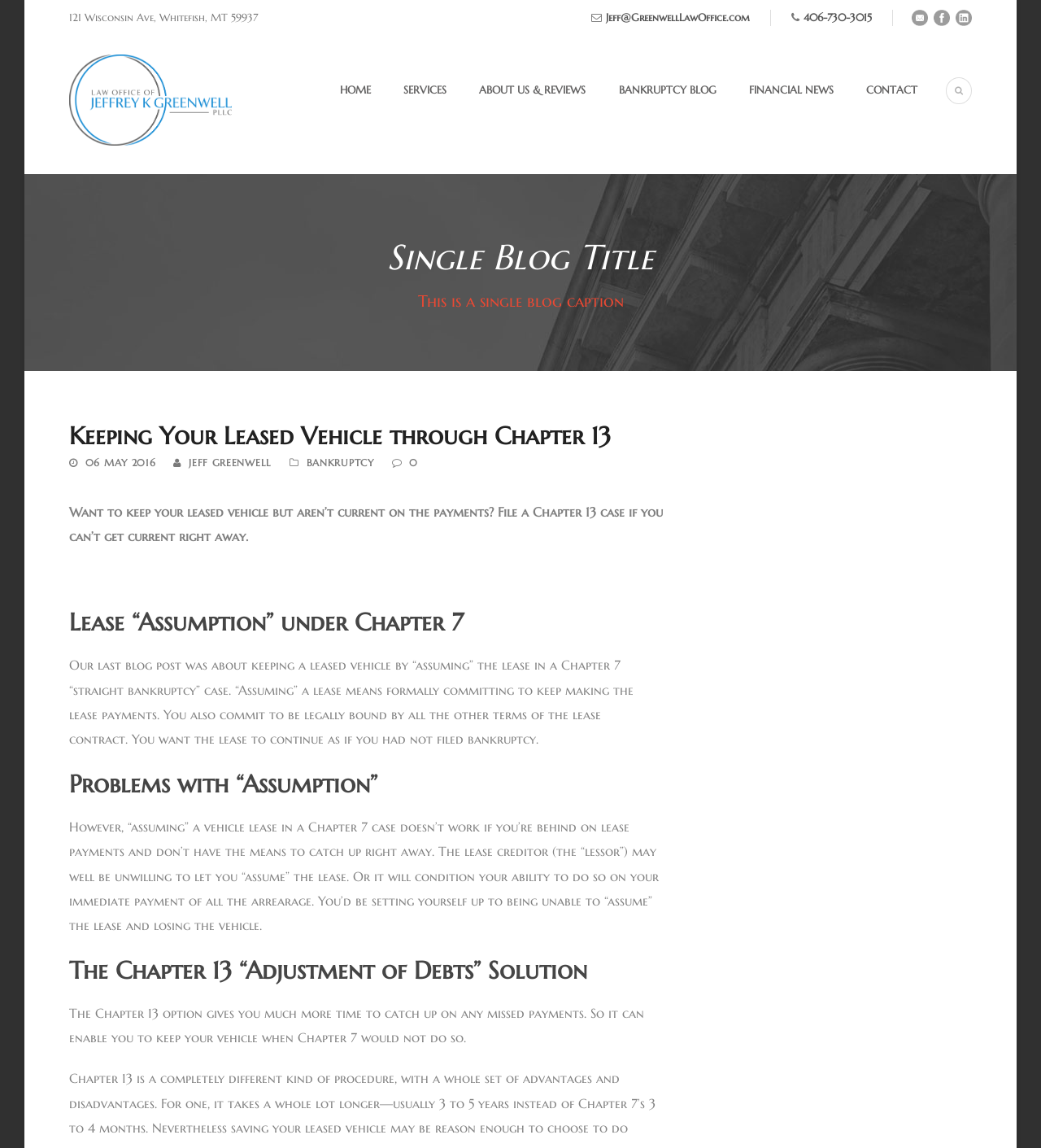Locate the coordinates of the bounding box for the clickable region that fulfills this instruction: "Click the 'BANKRUPTCY BLOG' link".

[0.563, 0.07, 0.688, 0.121]